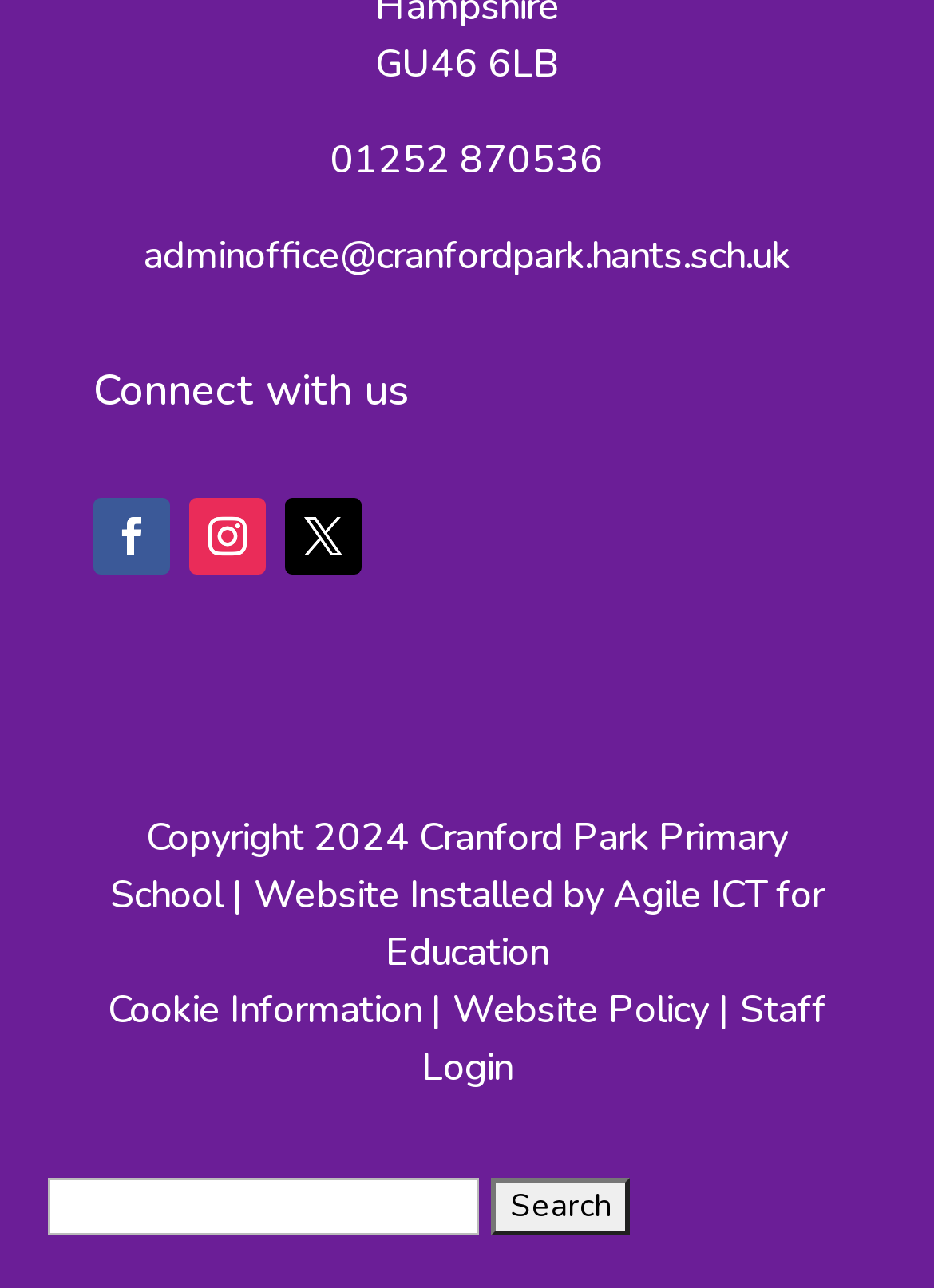Give the bounding box coordinates for the element described by: "adminoffice@cranfordpark.hants.sch.uk".

[0.154, 0.178, 0.846, 0.219]